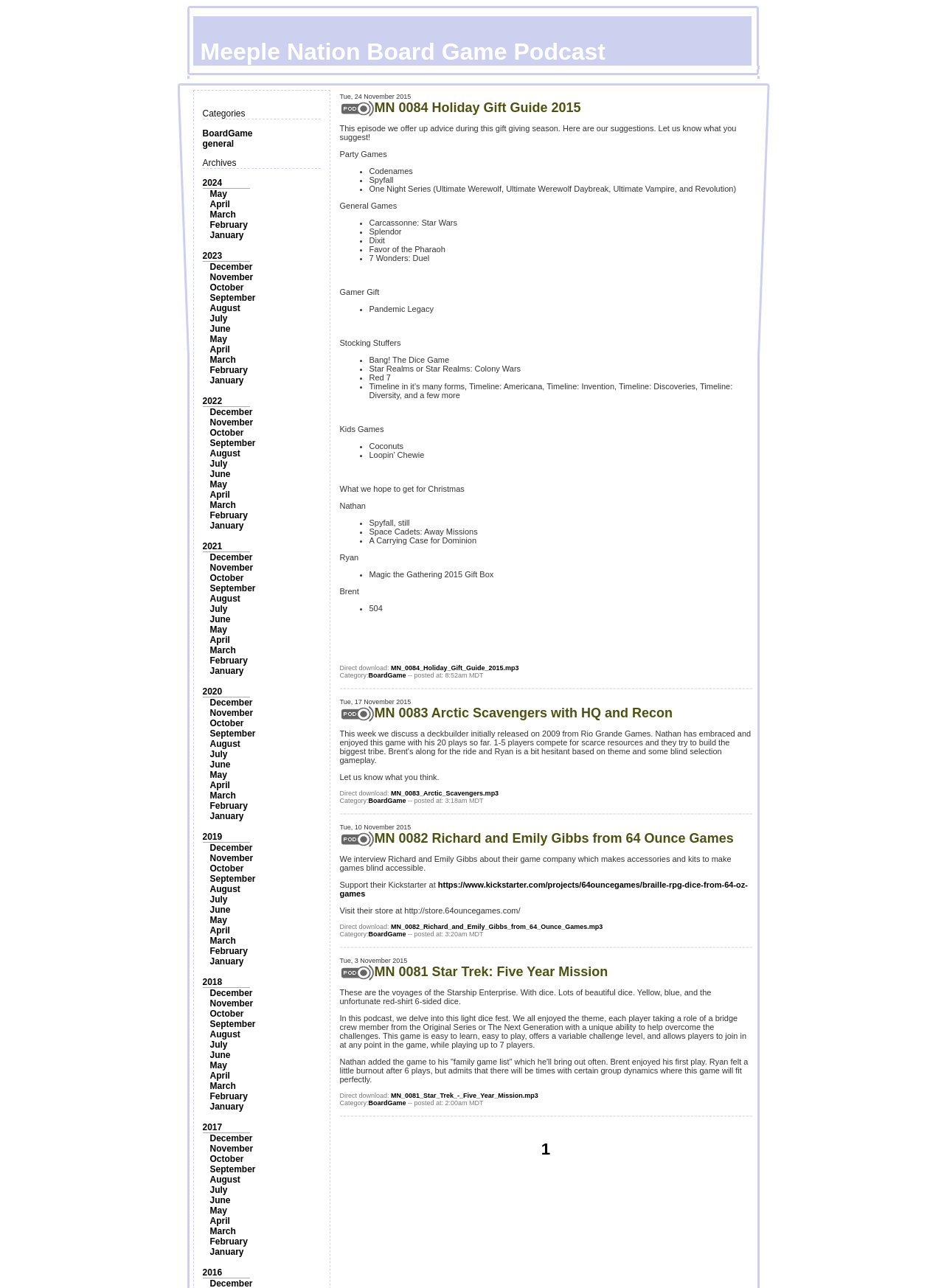How many years are listed on the webpage?
Examine the image and give a concise answer in one word or a short phrase.

5